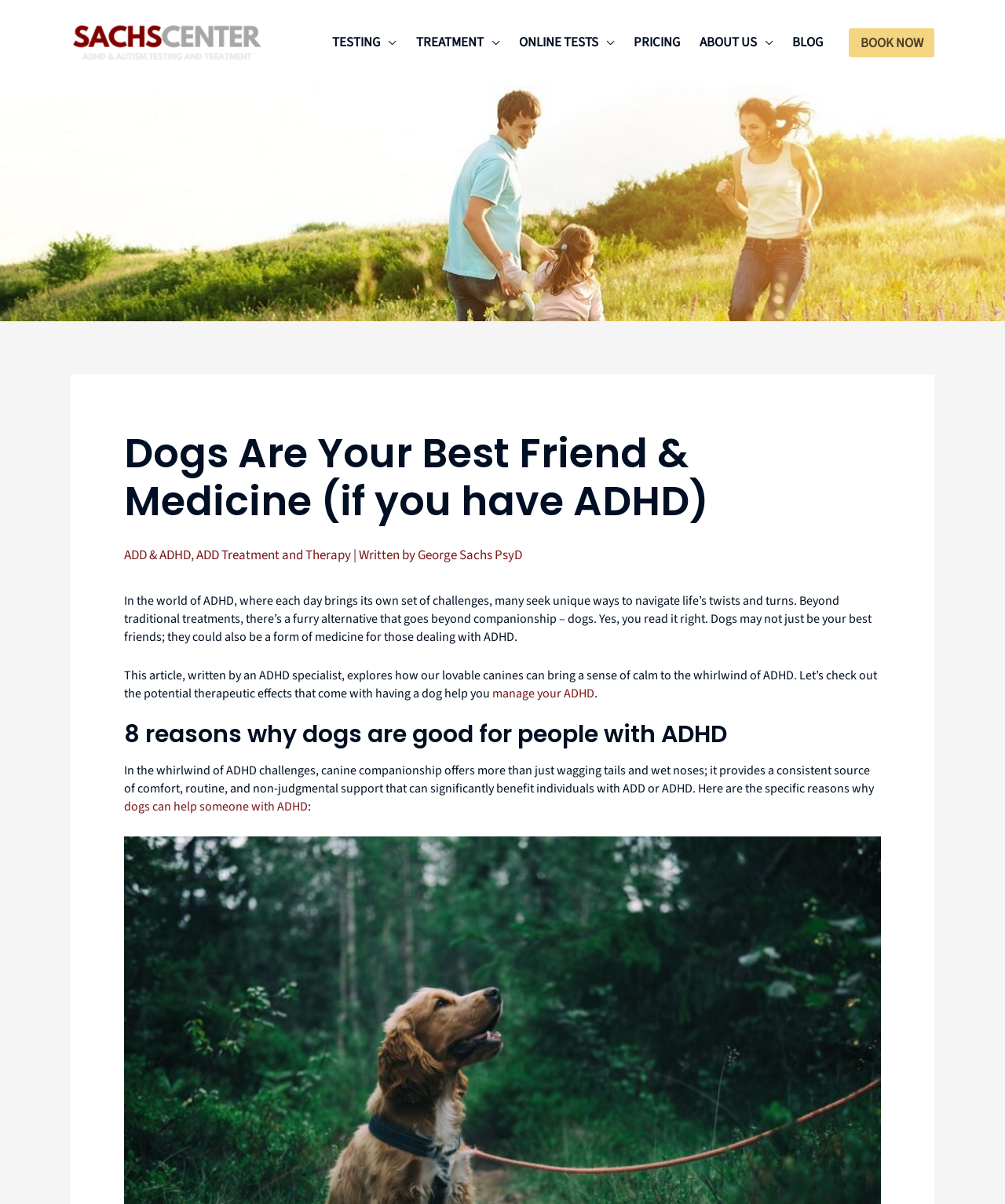How many links are there in the navigation section?
Refer to the image and provide a one-word or short phrase answer.

7